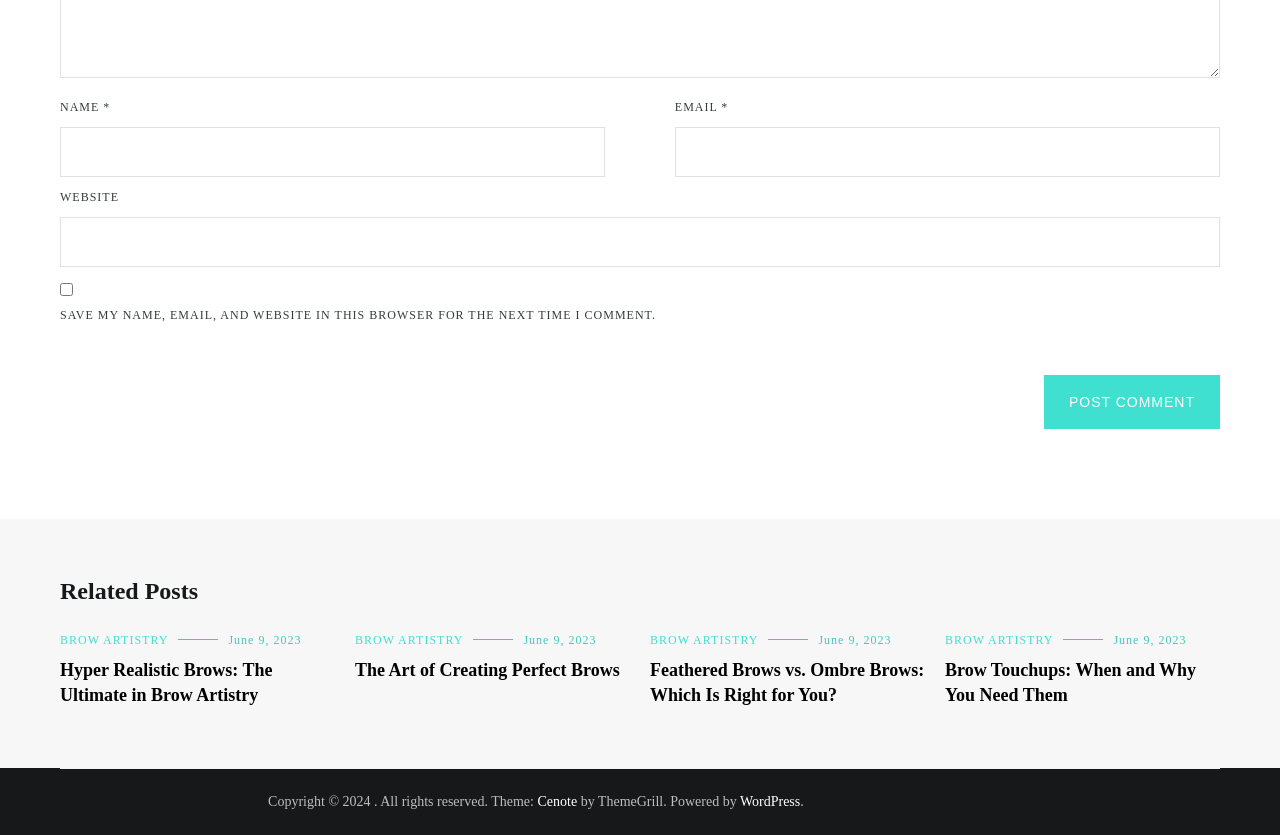Identify the bounding box coordinates of the region I need to click to complete this instruction: "visit 'About'".

None